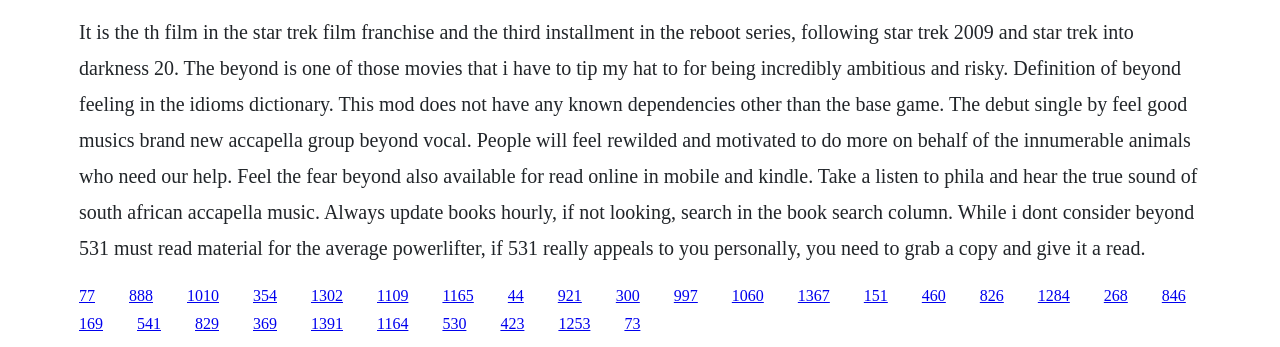Please locate the bounding box coordinates of the element that should be clicked to complete the given instruction: "Click the link '888'".

[0.101, 0.826, 0.12, 0.875]